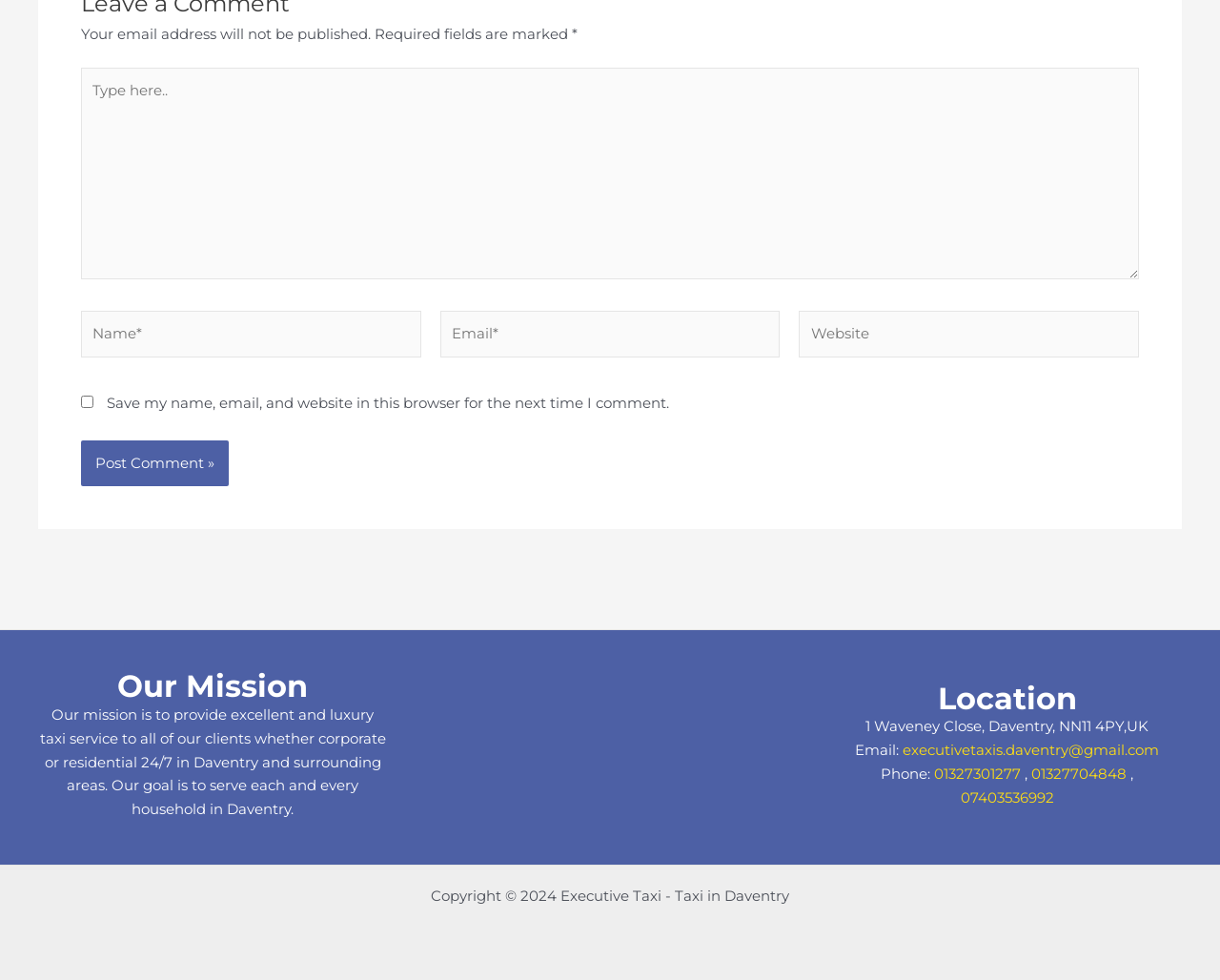What is required to post a comment?
Give a comprehensive and detailed explanation for the question.

To post a comment, a user is required to fill in their name and email, as indicated by the asterisks next to the 'Name' and 'Email' fields.